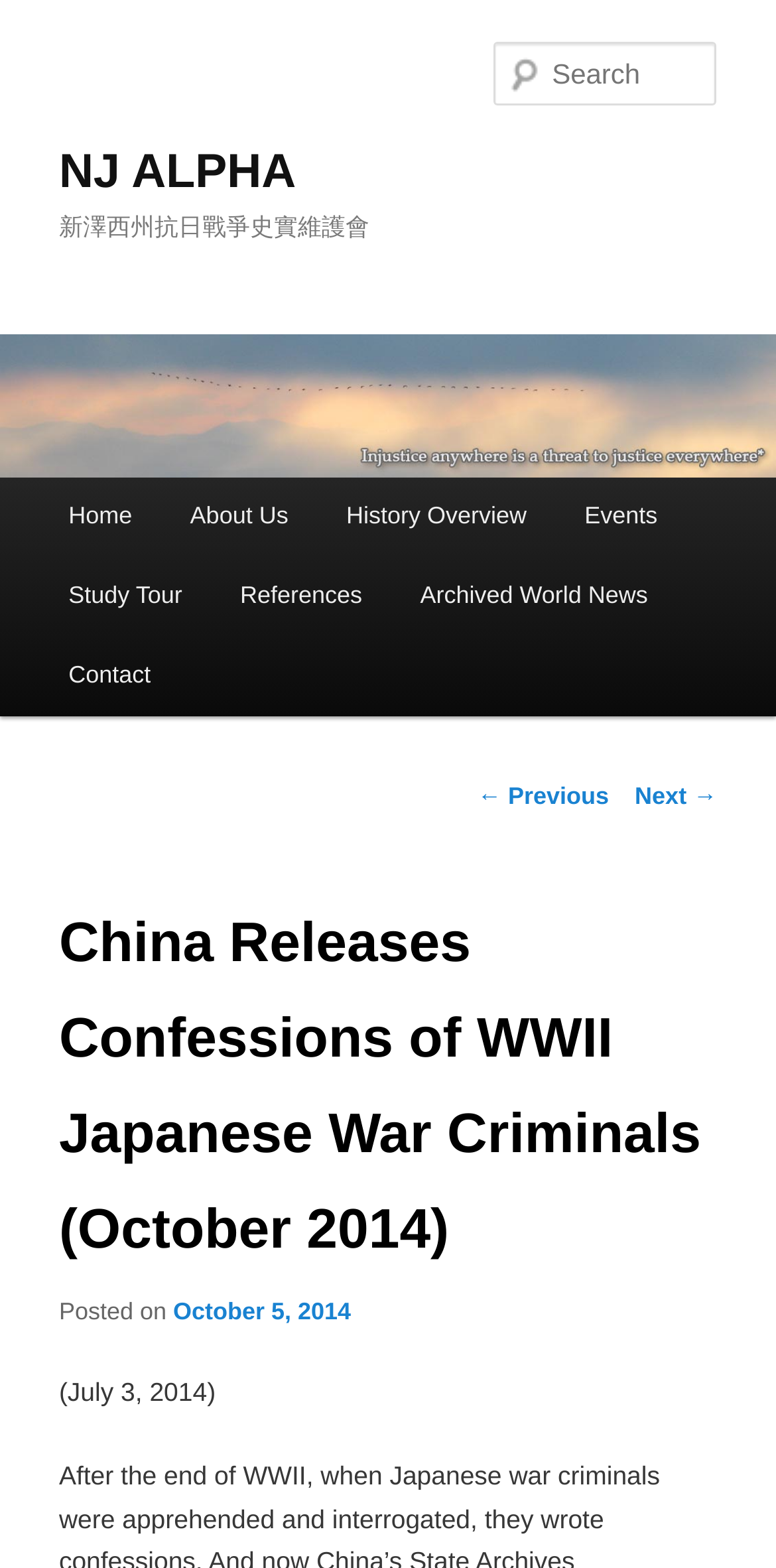Identify the bounding box coordinates of the region that should be clicked to execute the following instruction: "search for something".

[0.637, 0.027, 0.924, 0.067]